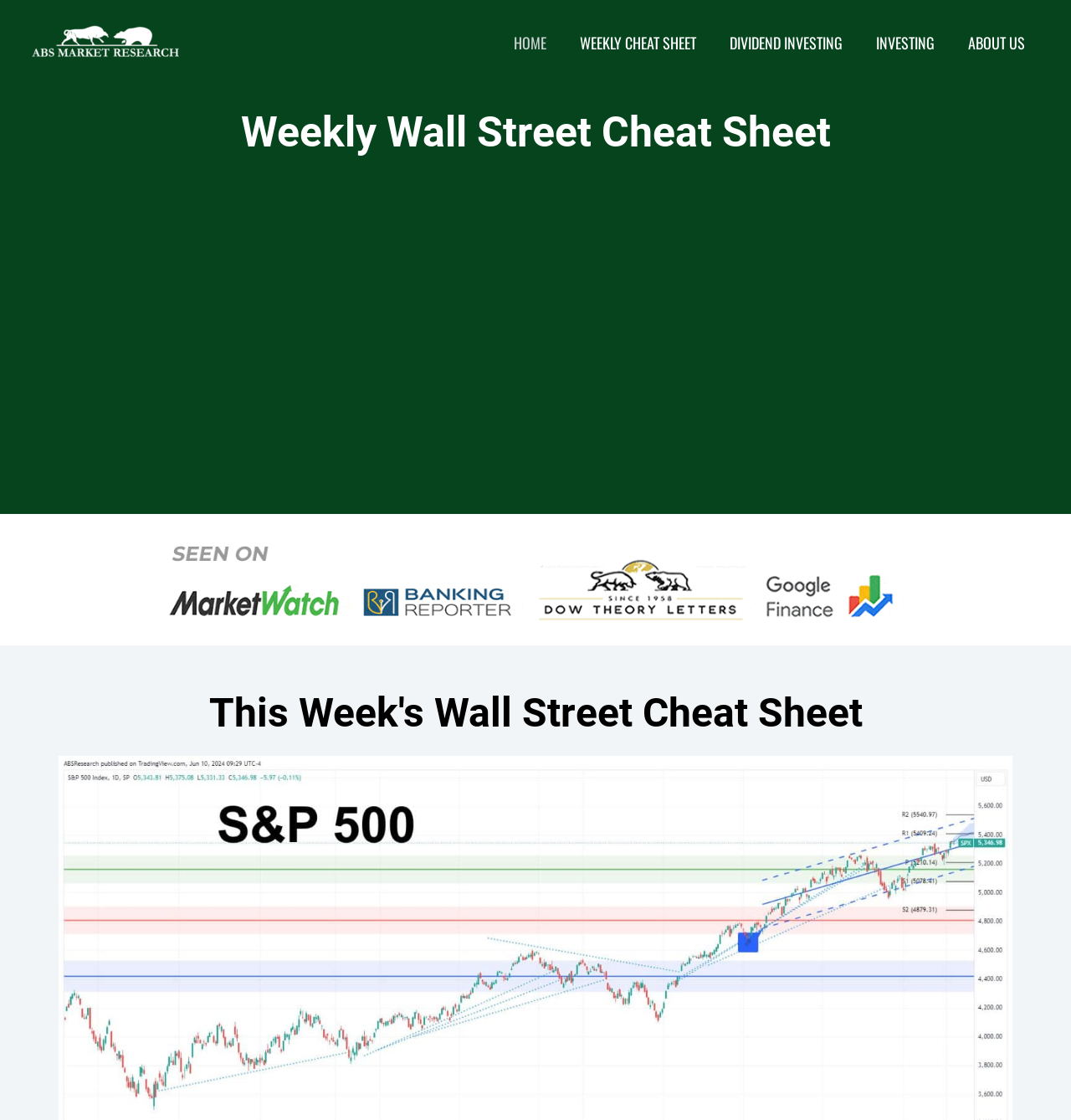Please find the bounding box coordinates for the clickable element needed to perform this instruction: "Get your free cheat sheet".

[0.088, 0.355, 0.475, 0.382]